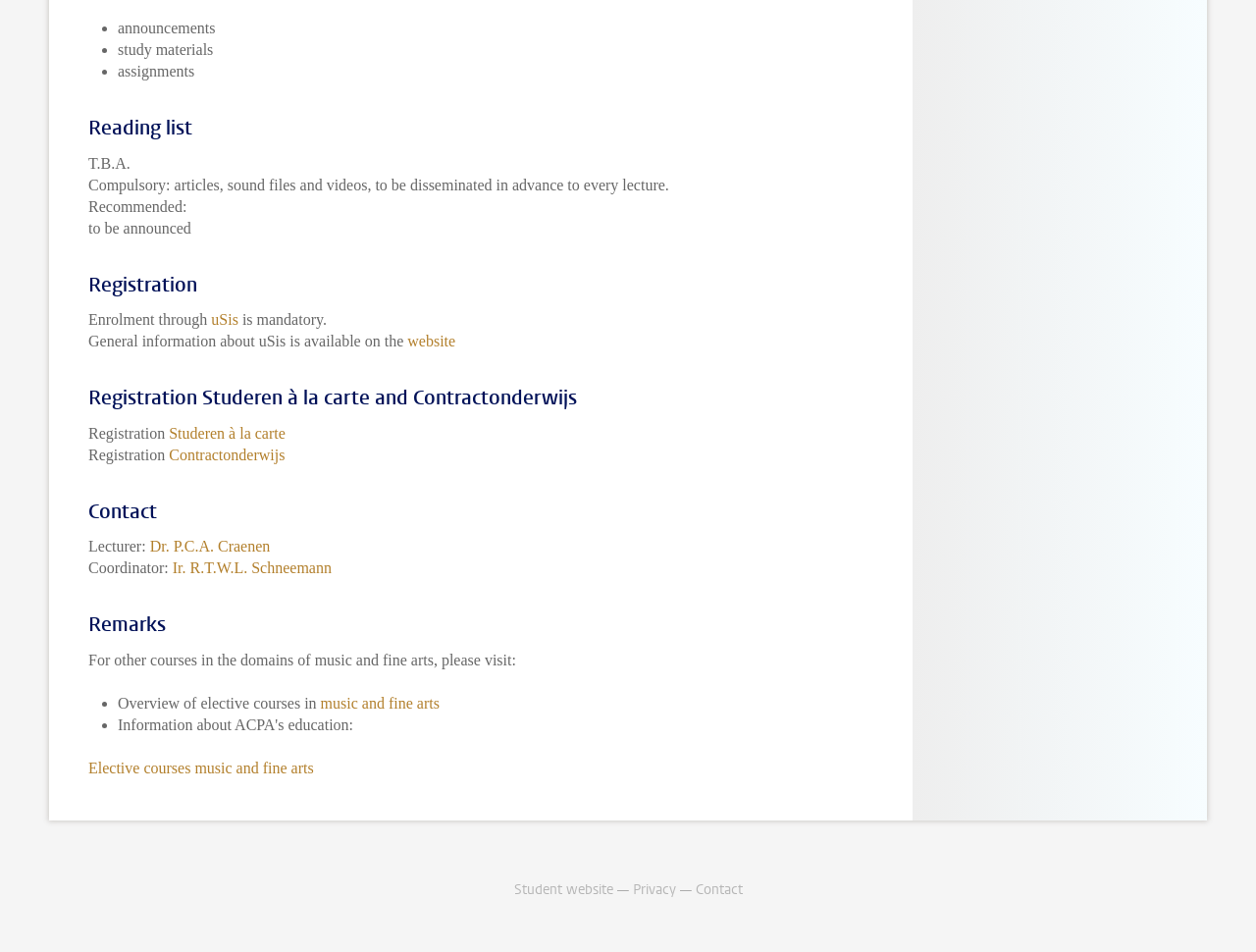Find the bounding box coordinates of the area to click in order to follow the instruction: "visit 'Studeren à la carte'".

[0.135, 0.446, 0.227, 0.463]